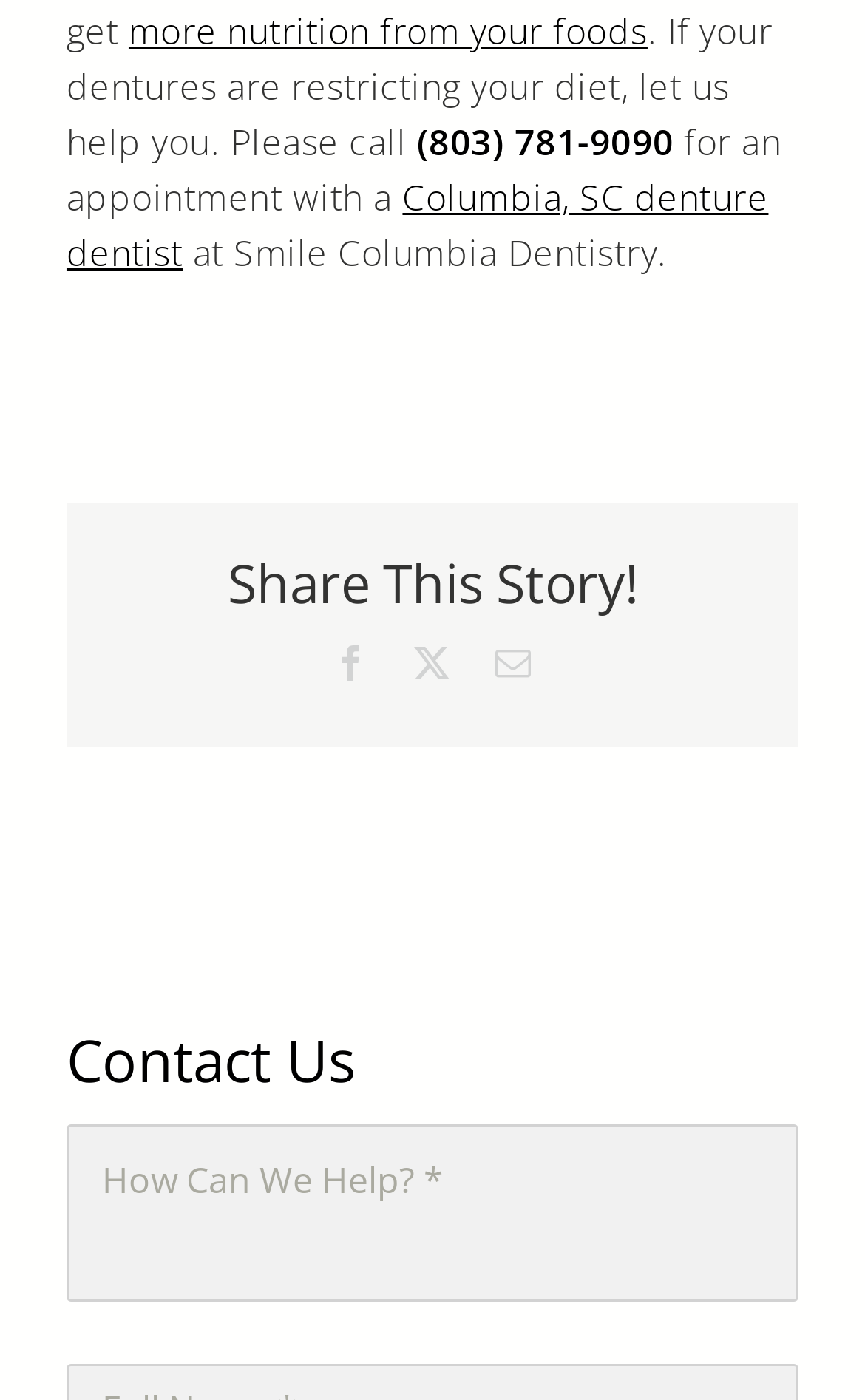Please find and report the bounding box coordinates of the element to click in order to perform the following action: "Click to learn more about nutrition from your foods". The coordinates should be expressed as four float numbers between 0 and 1, in the format [left, top, right, bottom].

[0.149, 0.005, 0.749, 0.04]